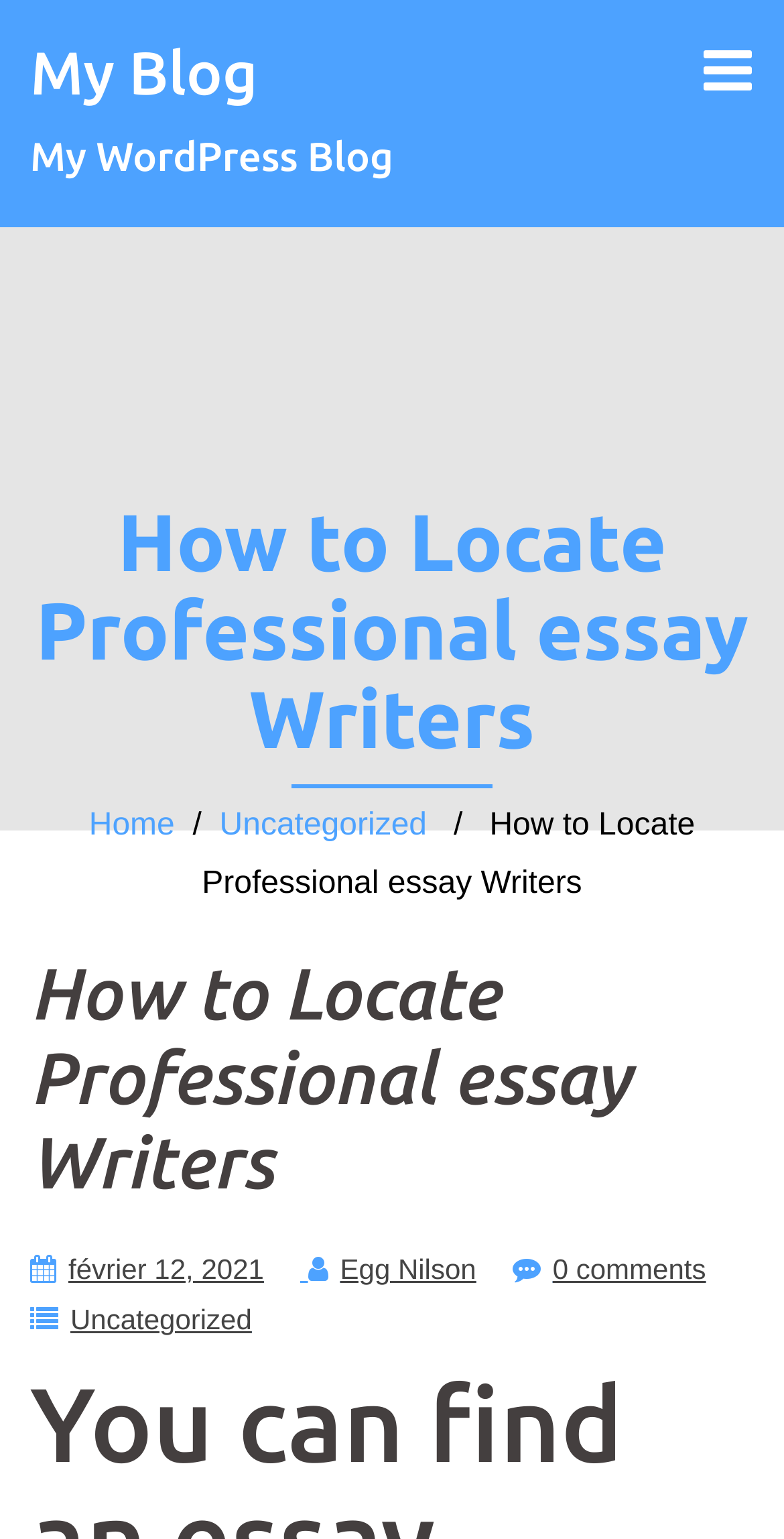Analyze the image and deliver a detailed answer to the question: What is the title of the blog?

I determined the title of the blog by looking at the top-most heading, which says 'My Blog'. This heading is also a link, indicating that it is the title of the blog.